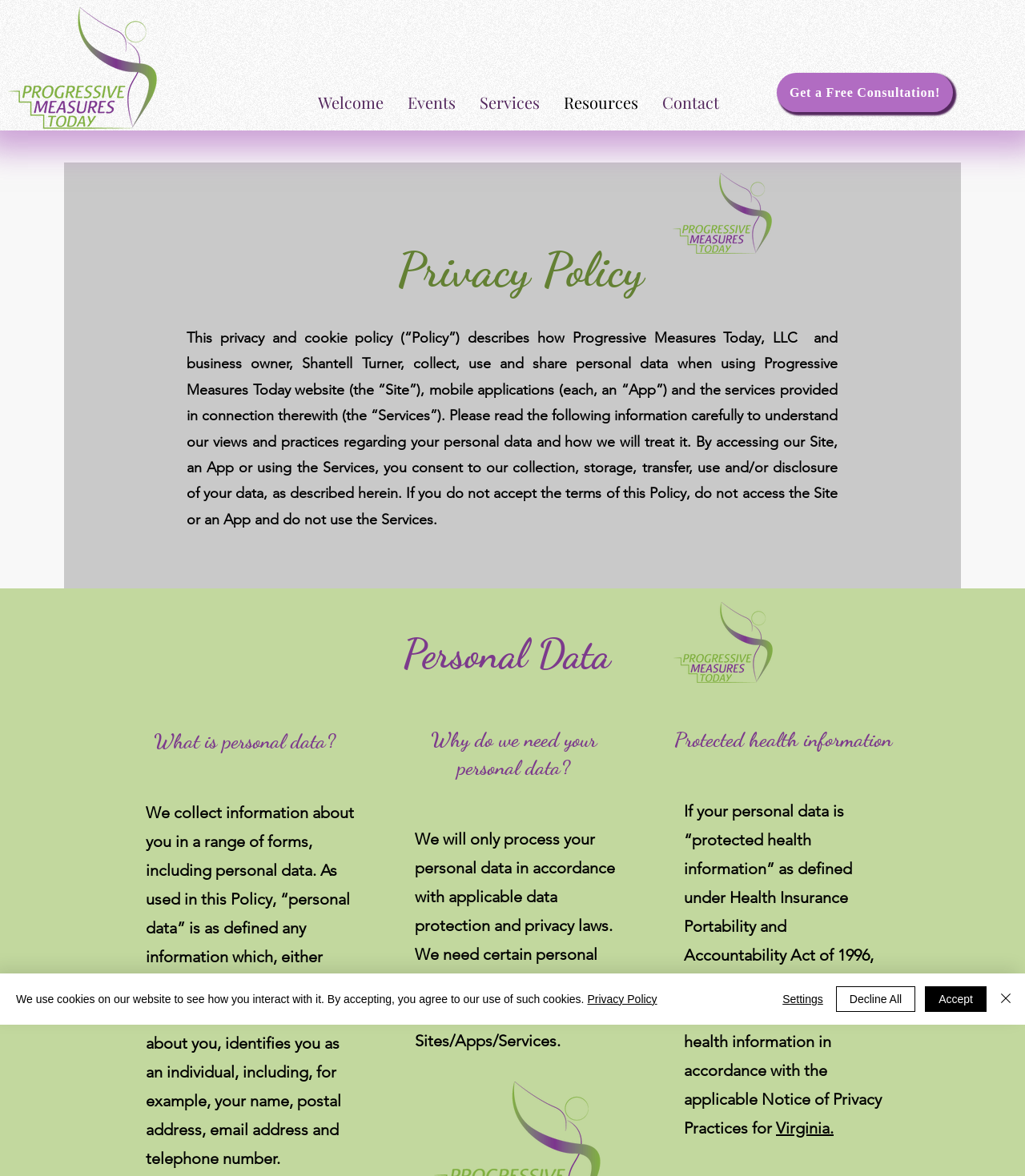Write a detailed summary of the webpage, including text, images, and layout.

The webpage is about Progressive Measures' privacy policy. At the top left corner, there is a Turner logo, which is also an image link. Next to it, there is a navigation menu with links to different sections of the website, including "Welcome", "Events", "Services", "Resources", and "Contact". 

On the right side of the navigation menu, there is a call-to-action link "Get a Free Consultation!". Below the navigation menu, there is a heading "Privacy Policy" followed by a paragraph of text that explains how Progressive Measures collects, uses, and shares personal data when using their website, mobile applications, and services.

The main content of the webpage is divided into sections, each with a heading. The first section is "Personal Data", which has a subheading "What is personal data?" followed by a paragraph of text that explains what personal data is. The next section is "Why do we need your personal data?", which explains why Progressive Measures needs certain personal data to provide access to their sites, apps, and services.

There is also a section on "Protected health information", which explains how Progressive Measures processes protected health information in accordance with applicable laws. At the bottom of the webpage, there is an alert box that informs users about the use of cookies on the website and provides links to the privacy policy and options to accept, decline, or customize cookie settings.